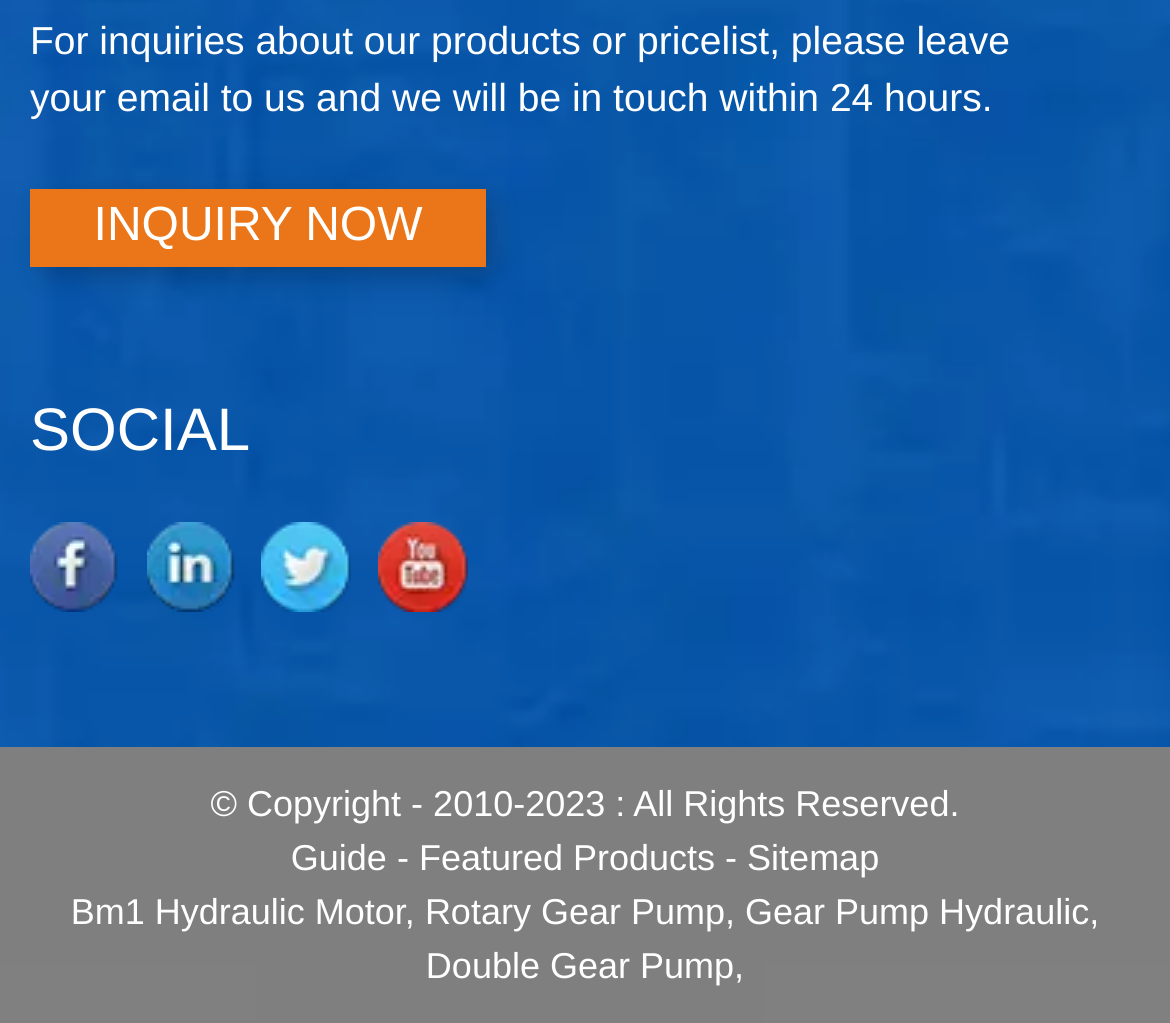Please identify the coordinates of the bounding box that should be clicked to fulfill this instruction: "Learn about Bm1 Hydraulic Motor".

[0.06, 0.871, 0.346, 0.912]